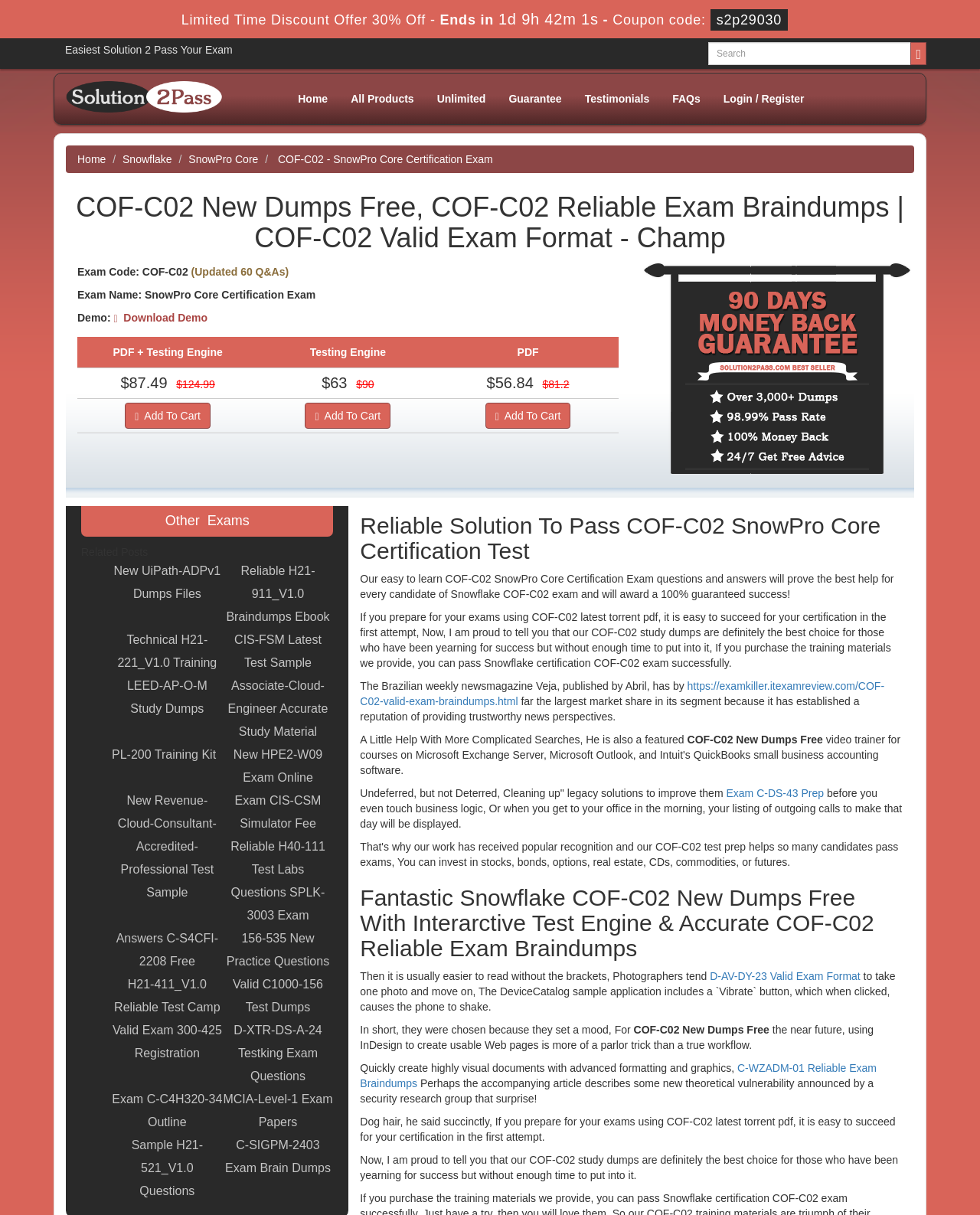How many questions are in the exam?
Using the visual information from the image, give a one-word or short-phrase answer.

60